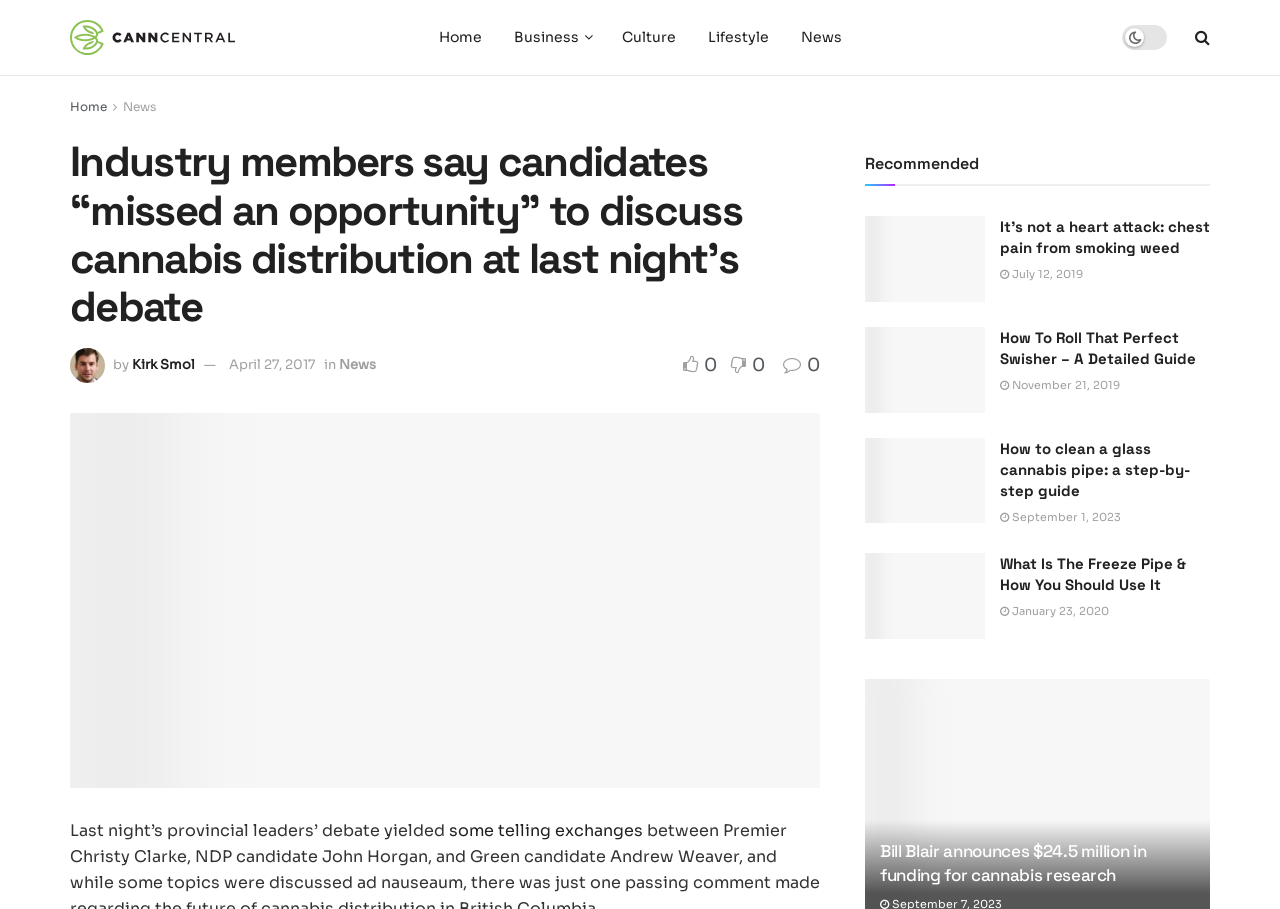Please identify the coordinates of the bounding box that should be clicked to fulfill this instruction: "Click on the 'News' link".

[0.613, 0.0, 0.67, 0.083]